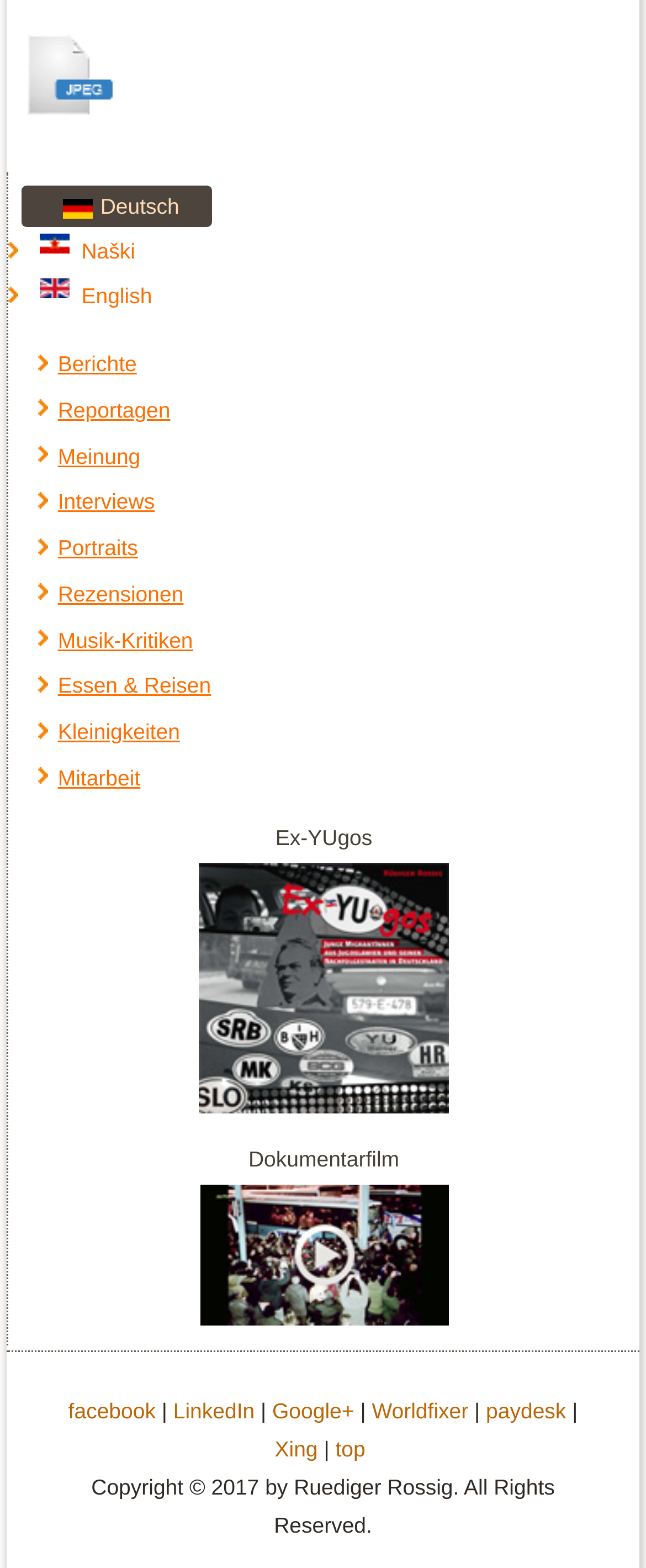Identify the bounding box of the HTML element described here: "top". Provide the coordinates as four float numbers between 0 and 1: [left, top, right, bottom].

[0.519, 0.916, 0.566, 0.932]